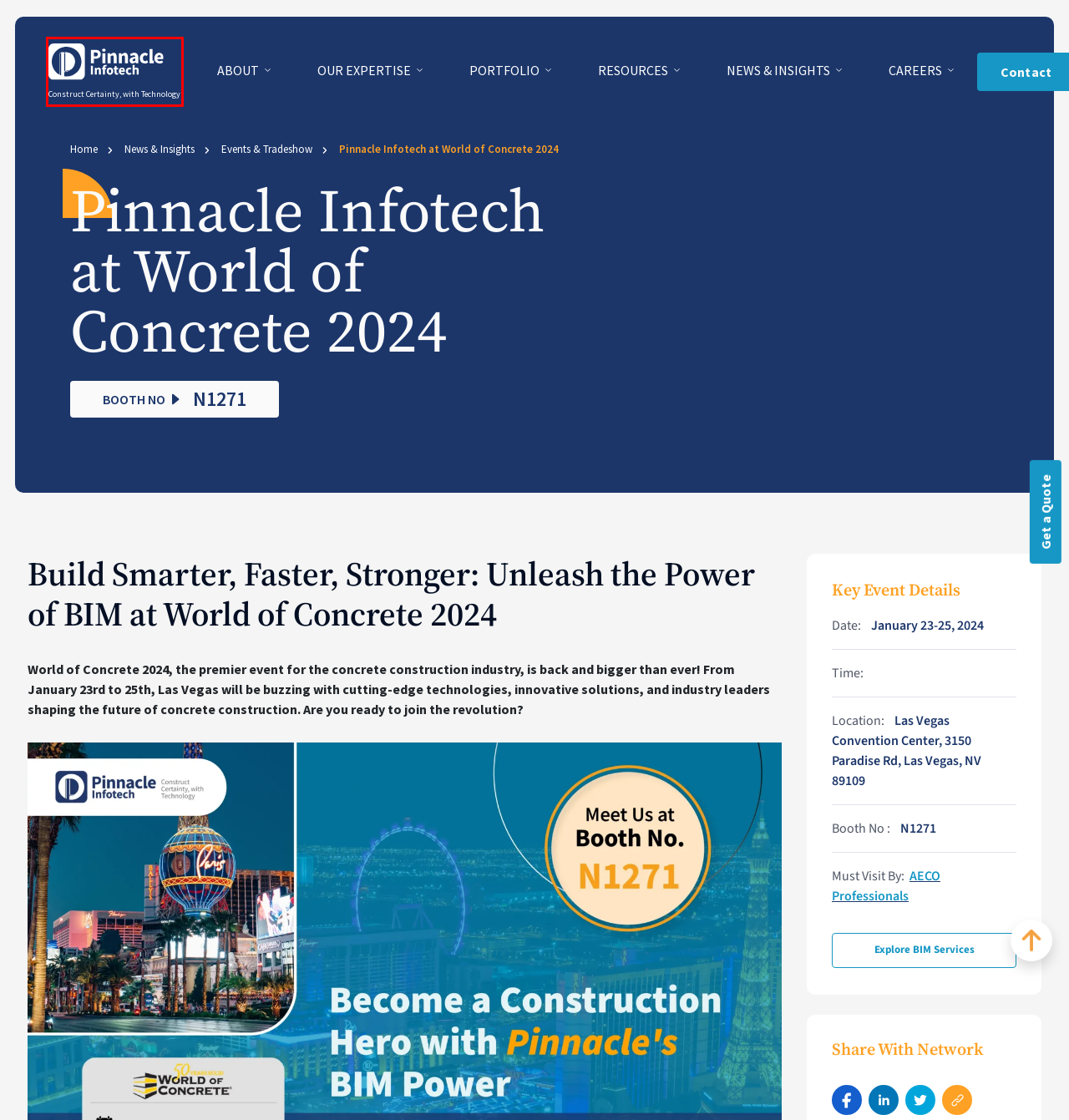You have a screenshot of a webpage with a red bounding box around a UI element. Determine which webpage description best matches the new webpage that results from clicking the element in the bounding box. Here are the candidates:
A. BIM for Engineers | BIM Engineering Services for Precision Design
B. Leading BIM Services in USA | Advanced BIM Modeling Services
C. Benefits of Partnering with a BIM Company in Canada
D. Expert CAD Drafting Services | Precision & Quality
E. BIM Solutions: Construction & Design Expertise
F. Experience the Vibrant Culture of Pinnacle Infotech
G. BIM for Contractors | BIM Contractors Solutions
H. Pre-Bid Estimation | Construction Estimating Services in New York City

E